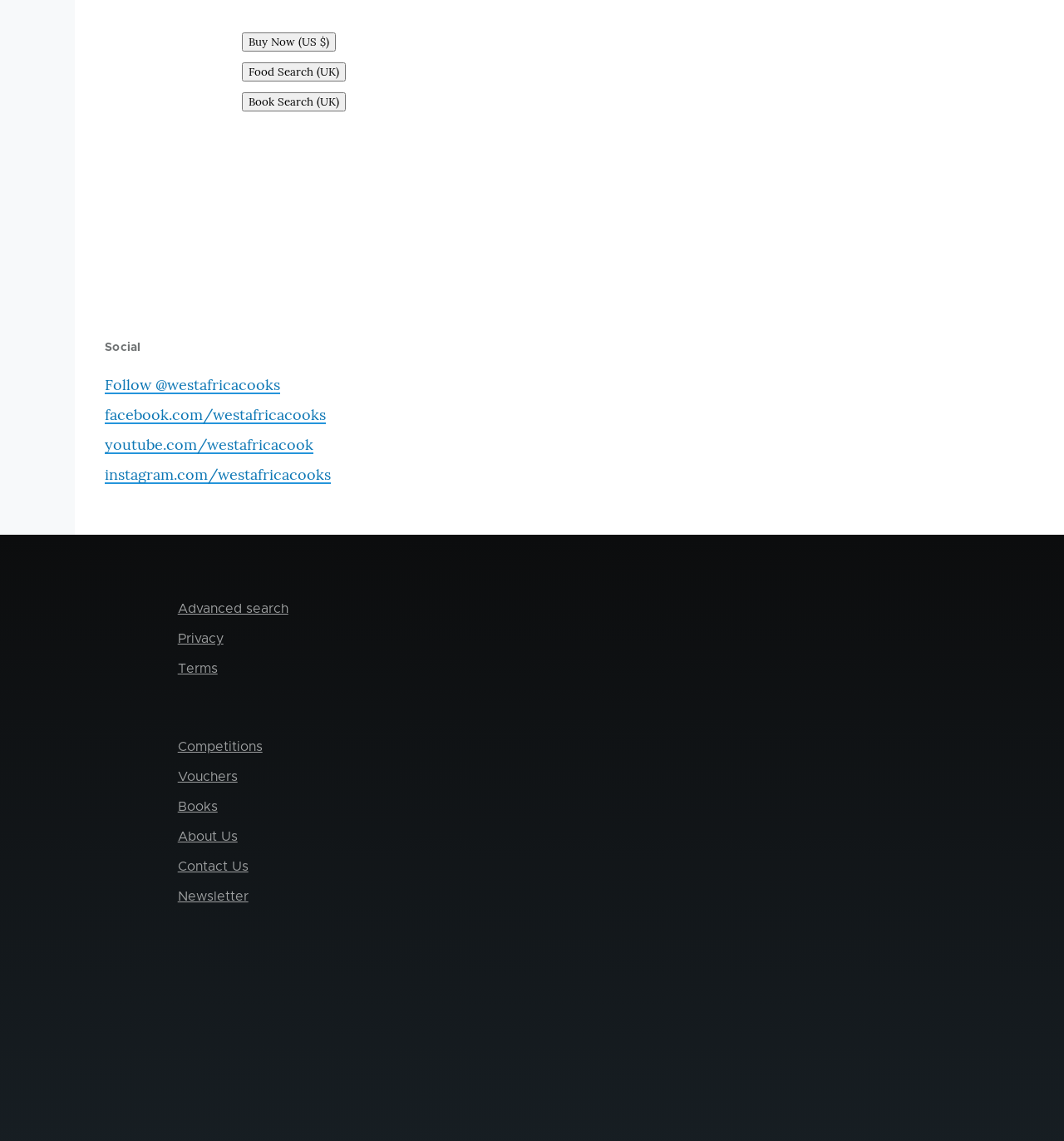Please provide the bounding box coordinates for the element that needs to be clicked to perform the instruction: "Click the Buy Now button". The coordinates must consist of four float numbers between 0 and 1, formatted as [left, top, right, bottom].

[0.227, 0.028, 0.316, 0.045]